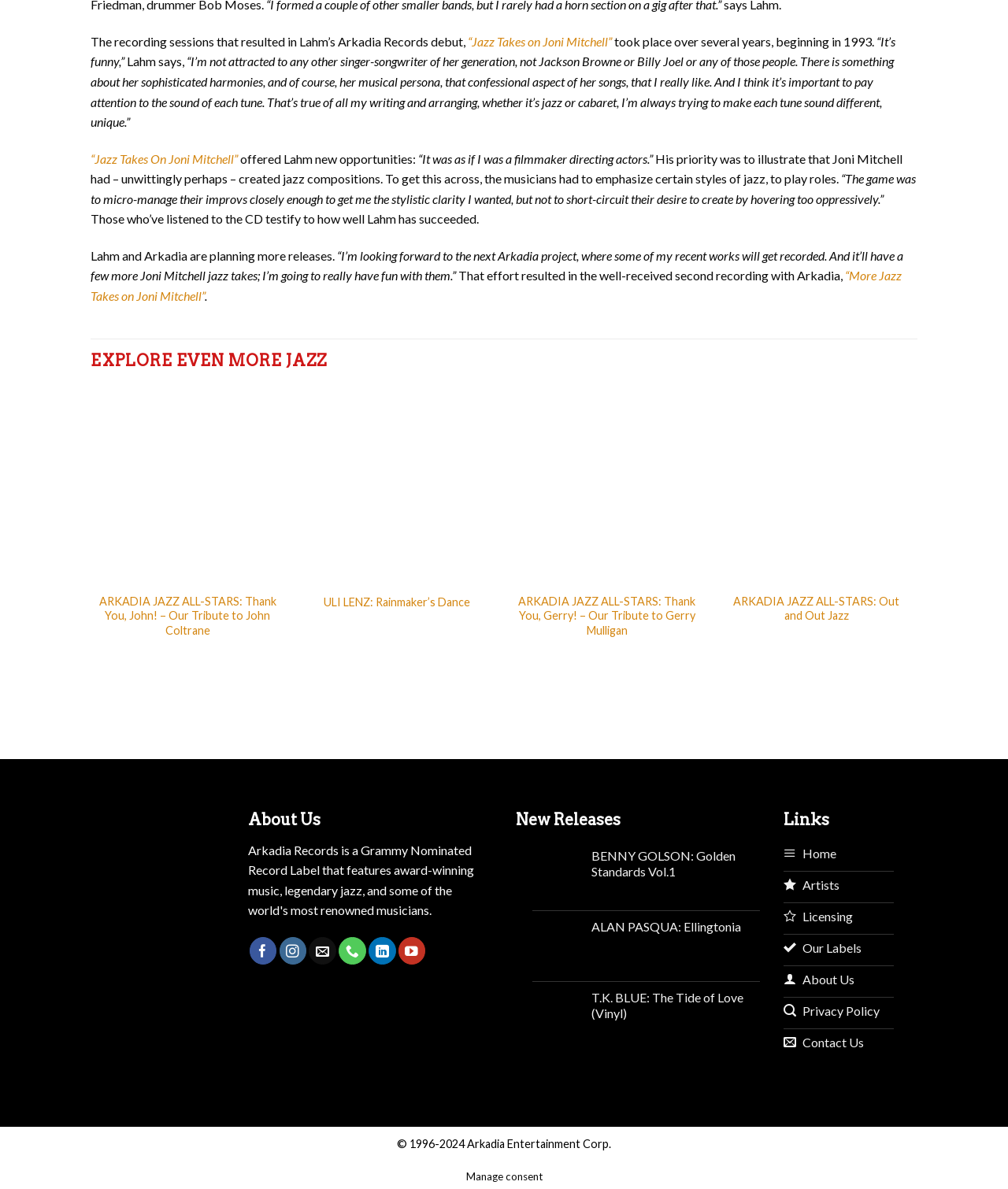Based on the image, please elaborate on the answer to the following question:
What is the name of the logo displayed at the bottom of the page?

The image element with ID 778 displays the logo 'Arkadia Records The Artists Choice Logo-01' at the bottom of the page.